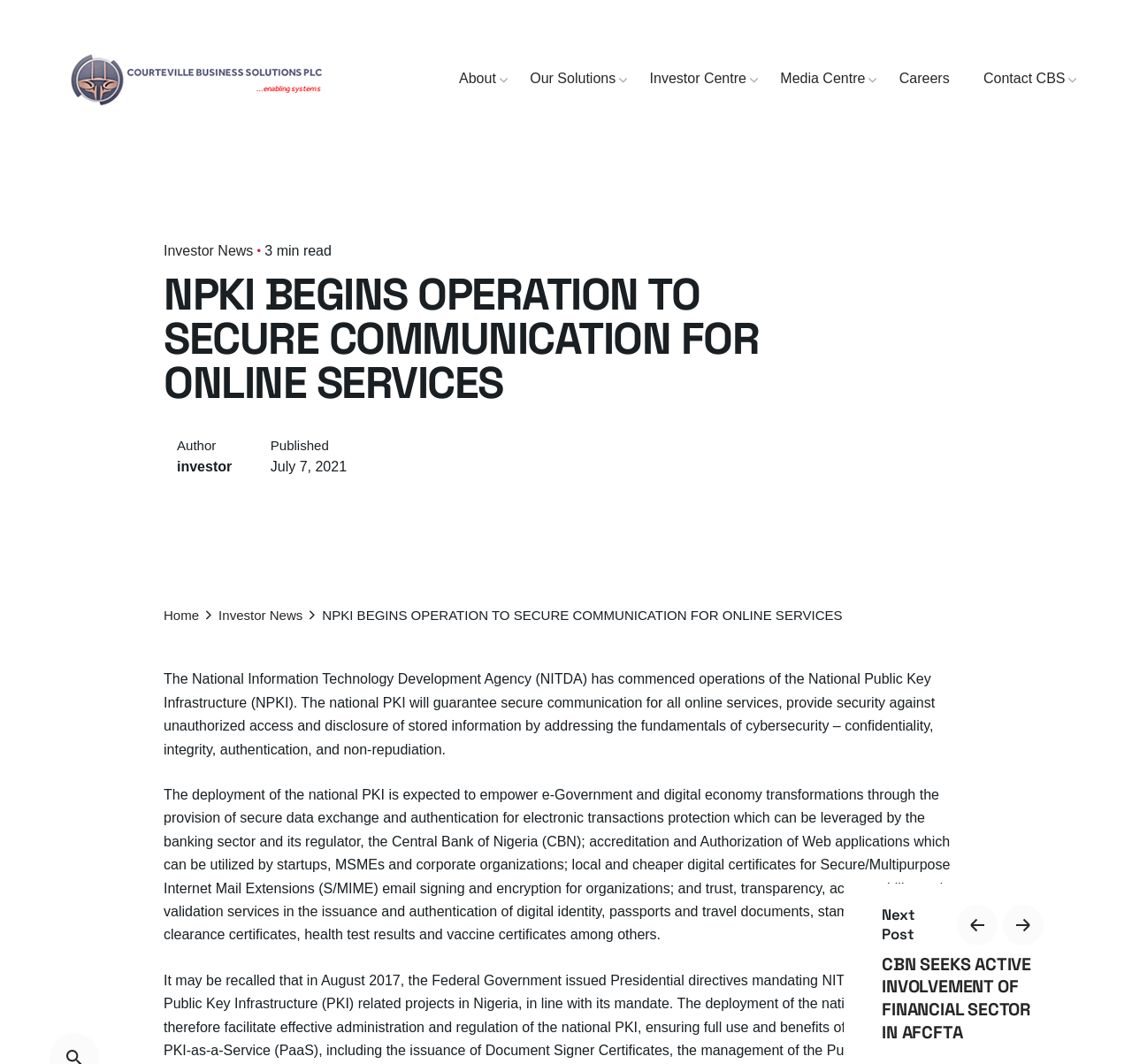Create an in-depth description of the webpage, covering main sections.

The webpage appears to be a news article or blog post from Courteville Business Solutions Plc. At the top, there is a logo and a link to the company's website. Below the logo, there are several navigation links, including "About", "Our Solutions", "Investor Centre", "Media Centre", "Careers", and "Contact CBS".

The main content of the page is an article titled "NPKI BEGINS OPERATION TO SECURE COMMUNICATION FOR ONLINE SERVICES". The article has a brief summary or teaser, indicating that it is a 3-minute read. Below the title, there is information about the author and the publication date, July 7, 2021.

The article itself is divided into two paragraphs. The first paragraph discusses the National Public Key Infrastructure (NPKI) and its role in guaranteeing secure communication for online services. The second paragraph explains the benefits of the national PKI, including empowering e-Government and digital economy transformations, providing secure data exchange and authentication, and offering local and cheaper digital certificates.

On the right side of the article, there are links to related news articles, including "Investor News" and "Home". Below the article, there is a section titled "Next Post" with links to other news articles, including "CBN SEEKS ACTIVE INVOLVEMENT OF FINANCIAL SECTOR IN AFCFTA". Each of these links has a corresponding image.